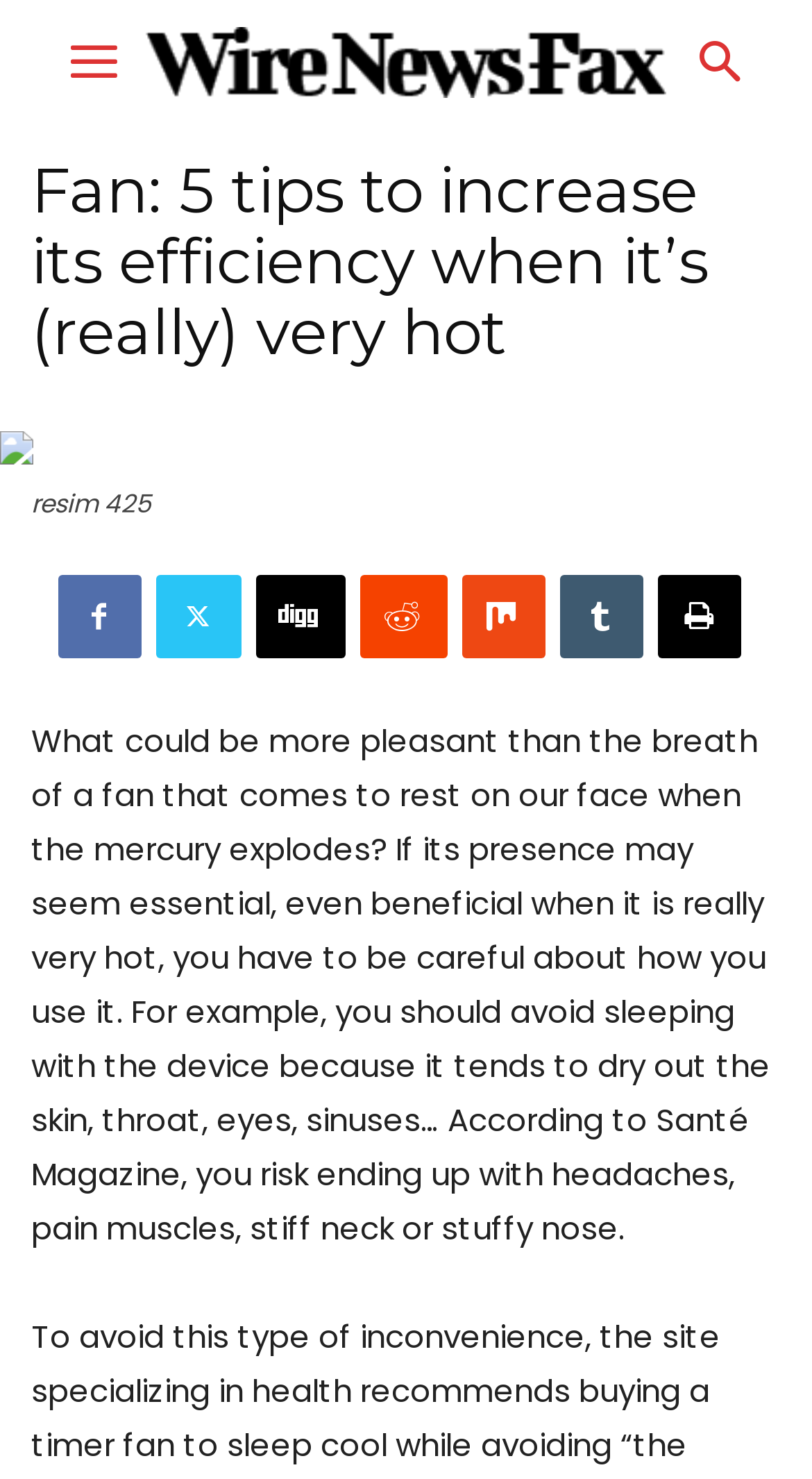Utilize the details in the image to give a detailed response to the question: What is the source of the information about fan usage?

The article cites Santé Magazine as the source of the information about the potential risks of using a fan, such as dry skin, throat, eyes, and sinuses, and other health issues.